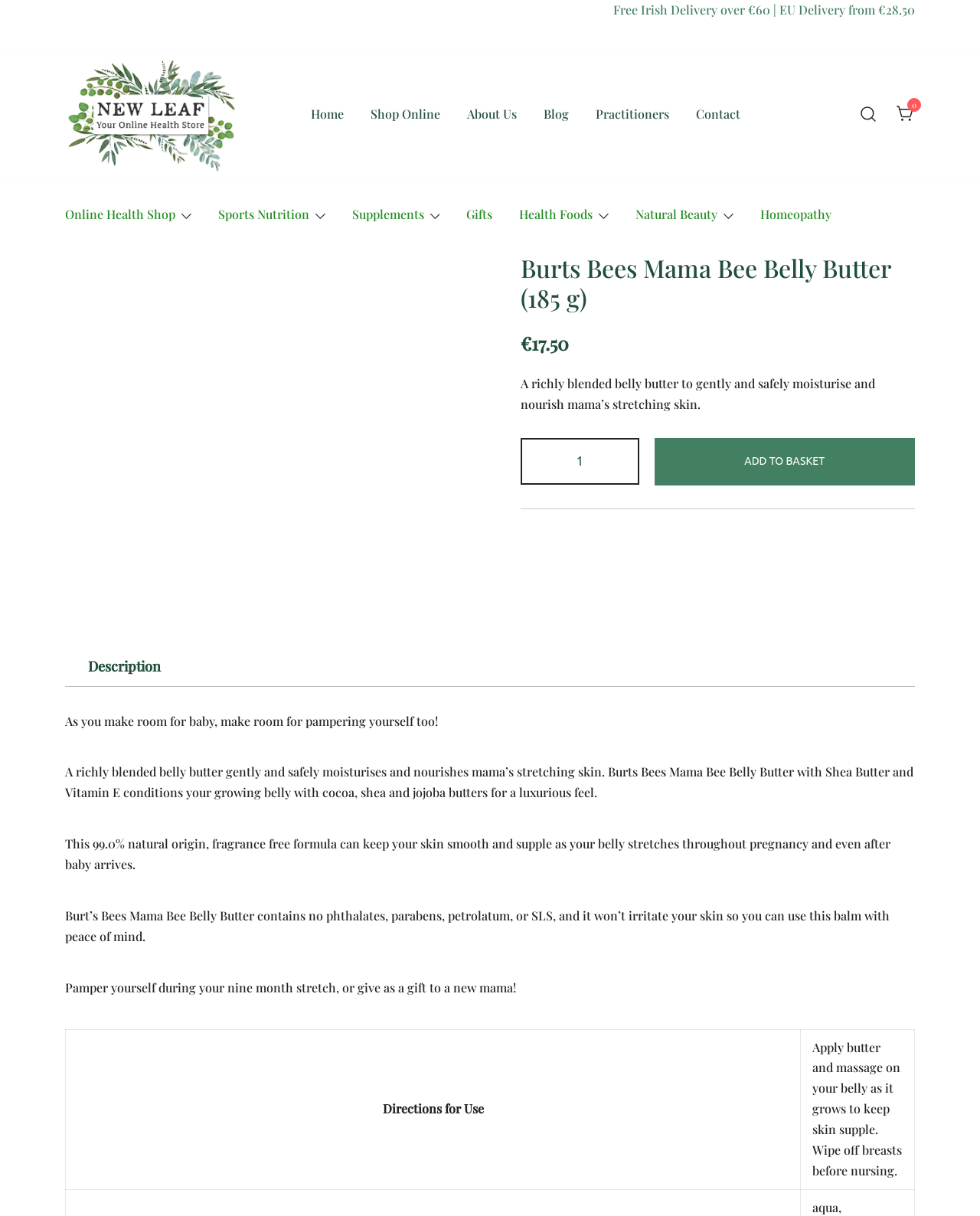What is the brand of the product?
Using the details shown in the screenshot, provide a comprehensive answer to the question.

I found the answer by looking at the product title, which includes the brand name 'Burts Bees'.